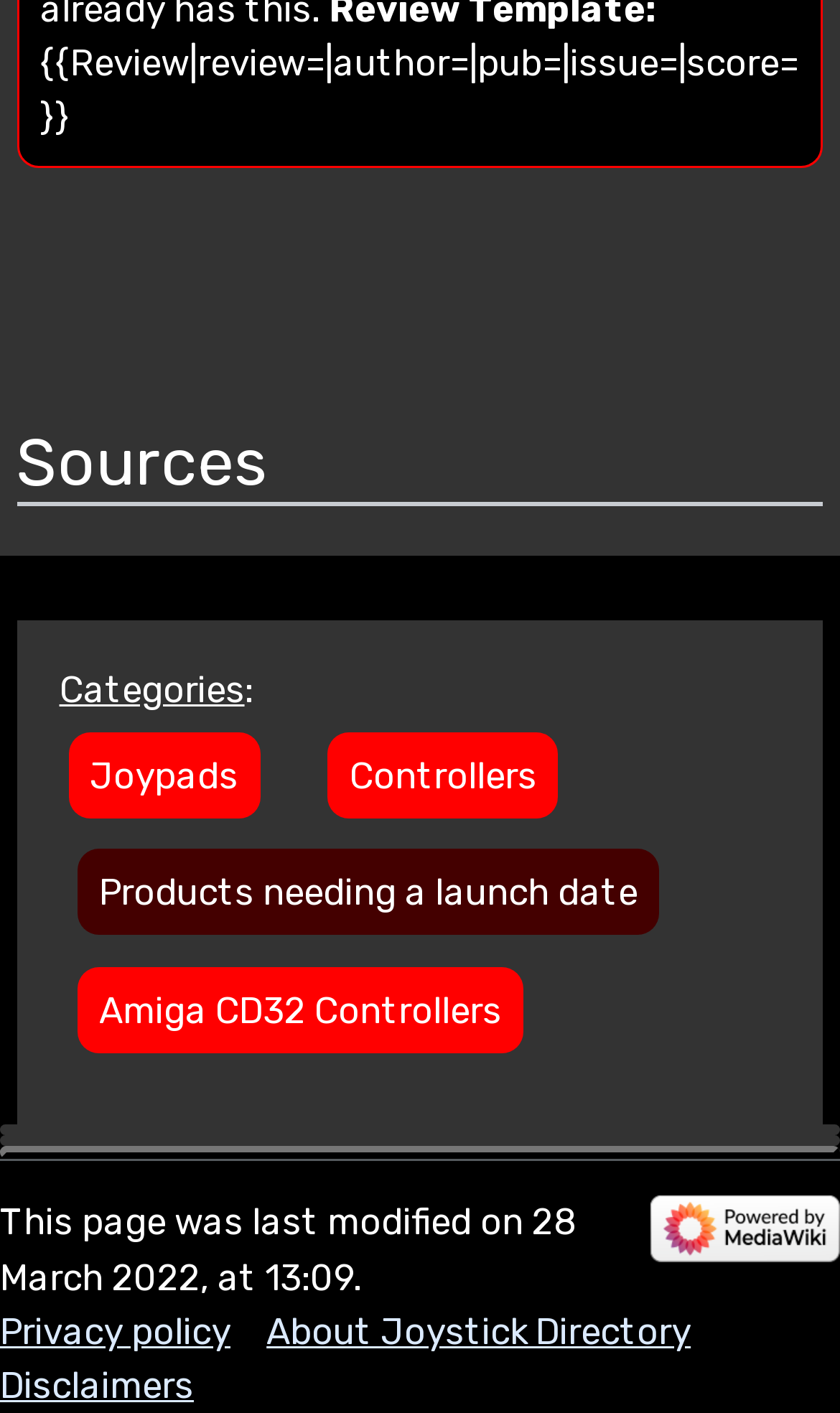Give a short answer using one word or phrase for the question:
What is the last modification date of this page?

28 March 2022